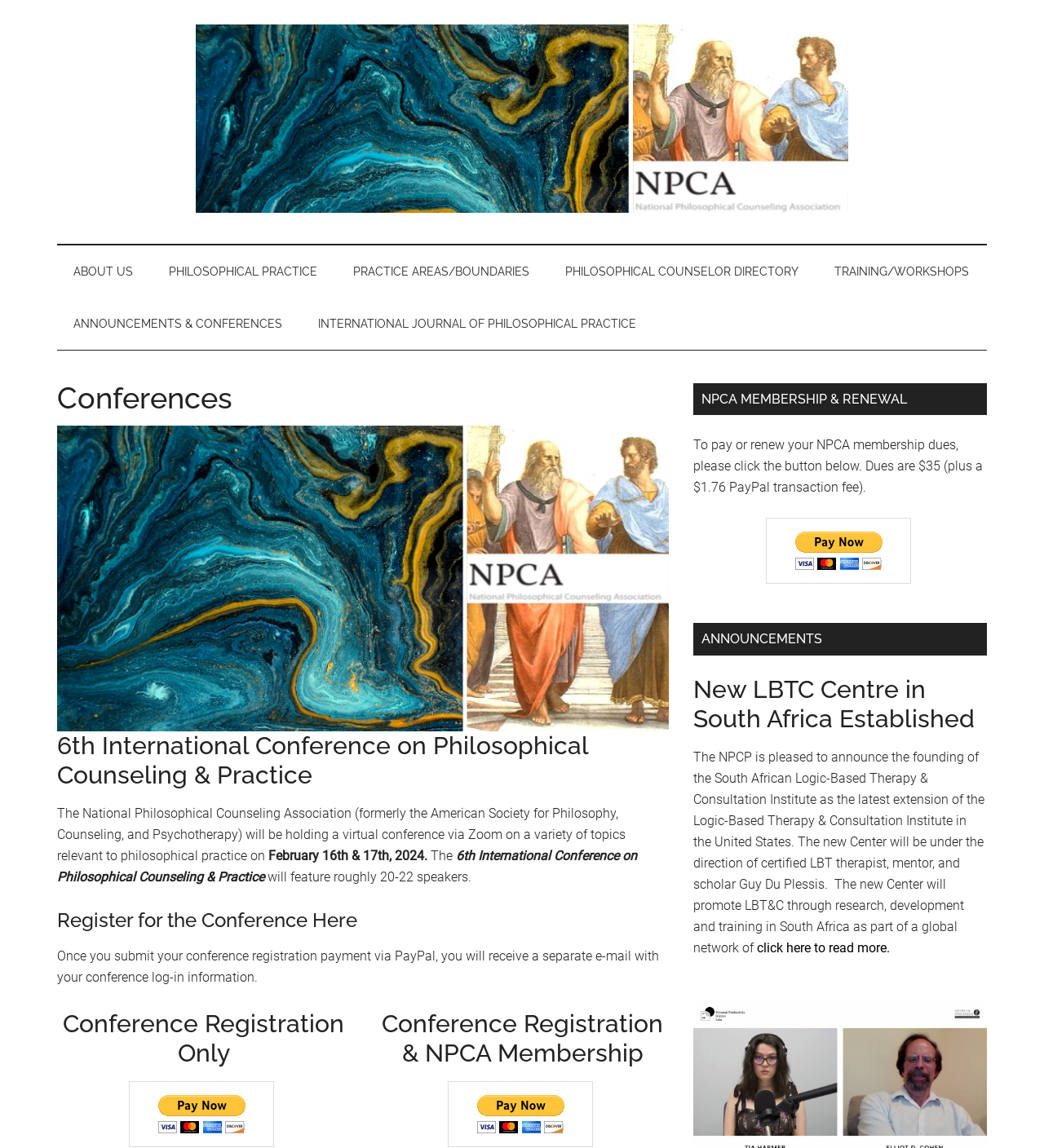What is the fee for NPCA membership dues?
Give a one-word or short phrase answer based on the image.

$35